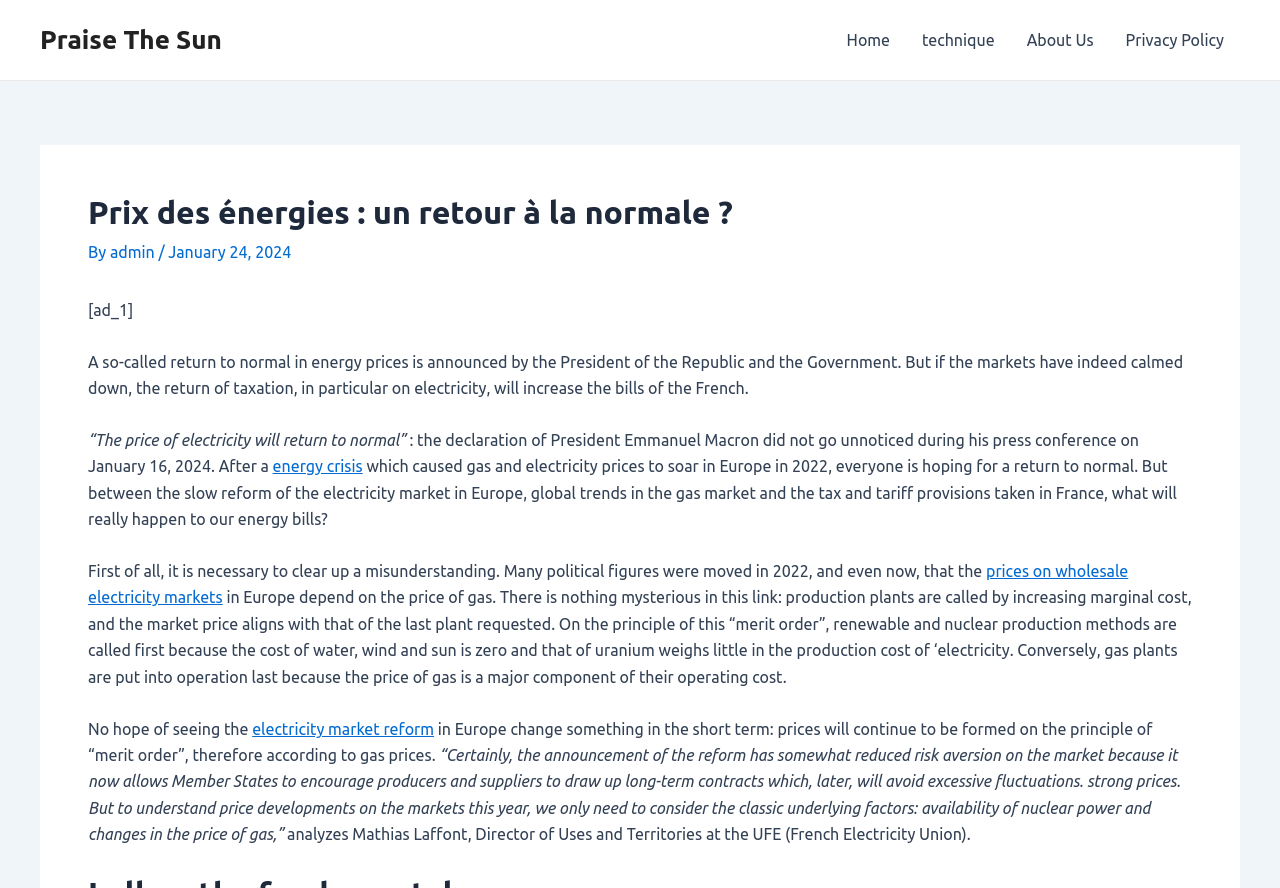Identify the main heading of the webpage and provide its text content.

Prix des énergies : un retour à la normale ?